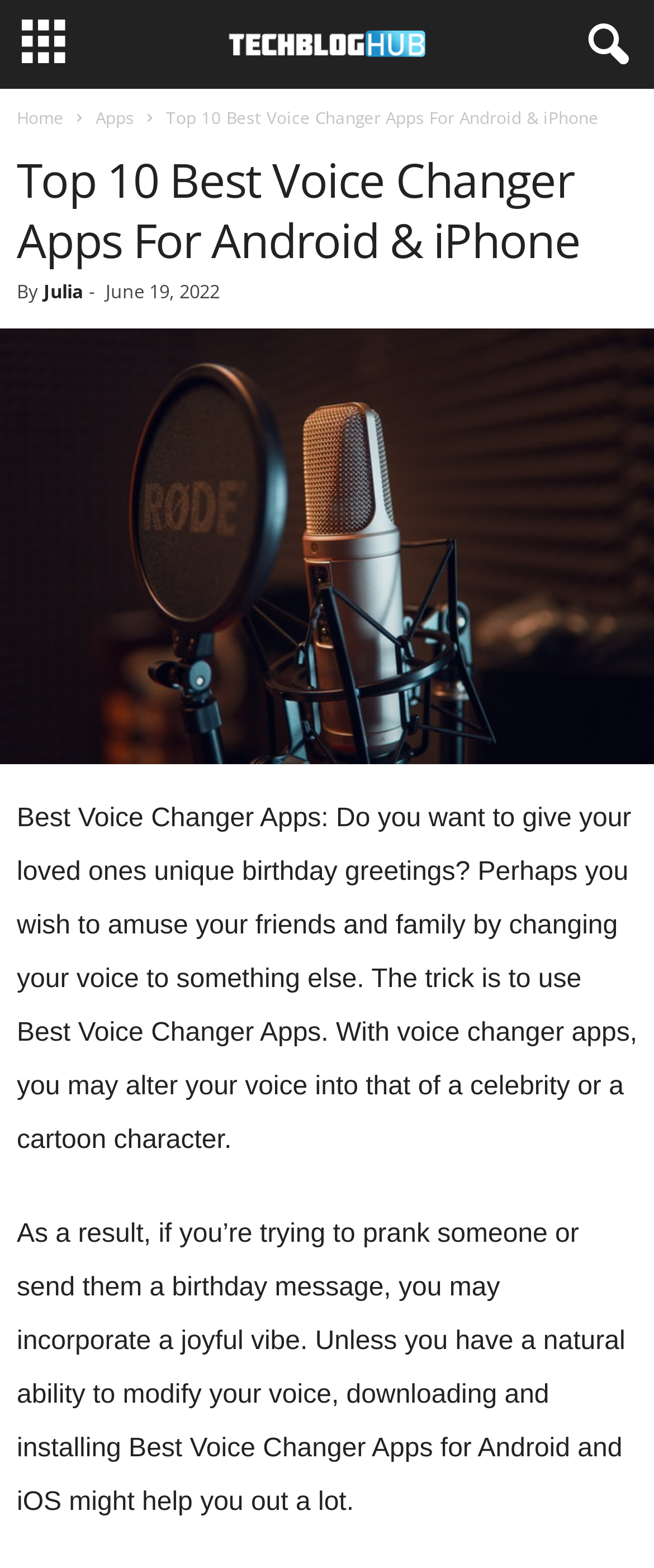When was the article published? Based on the image, give a response in one word or a short phrase.

June 19, 2022